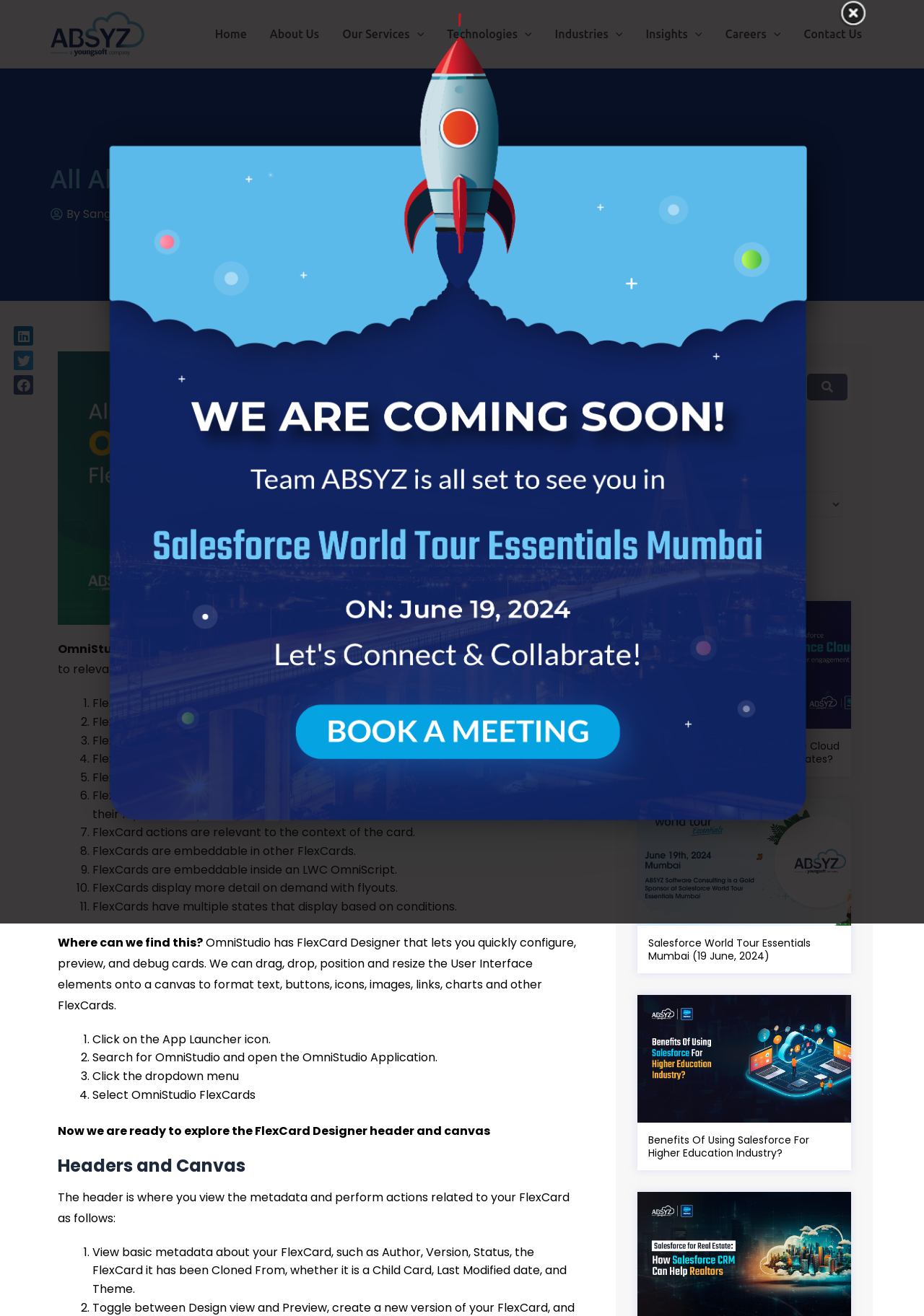Extract the bounding box of the UI element described as: "Our Services".

[0.358, 0.0, 0.471, 0.052]